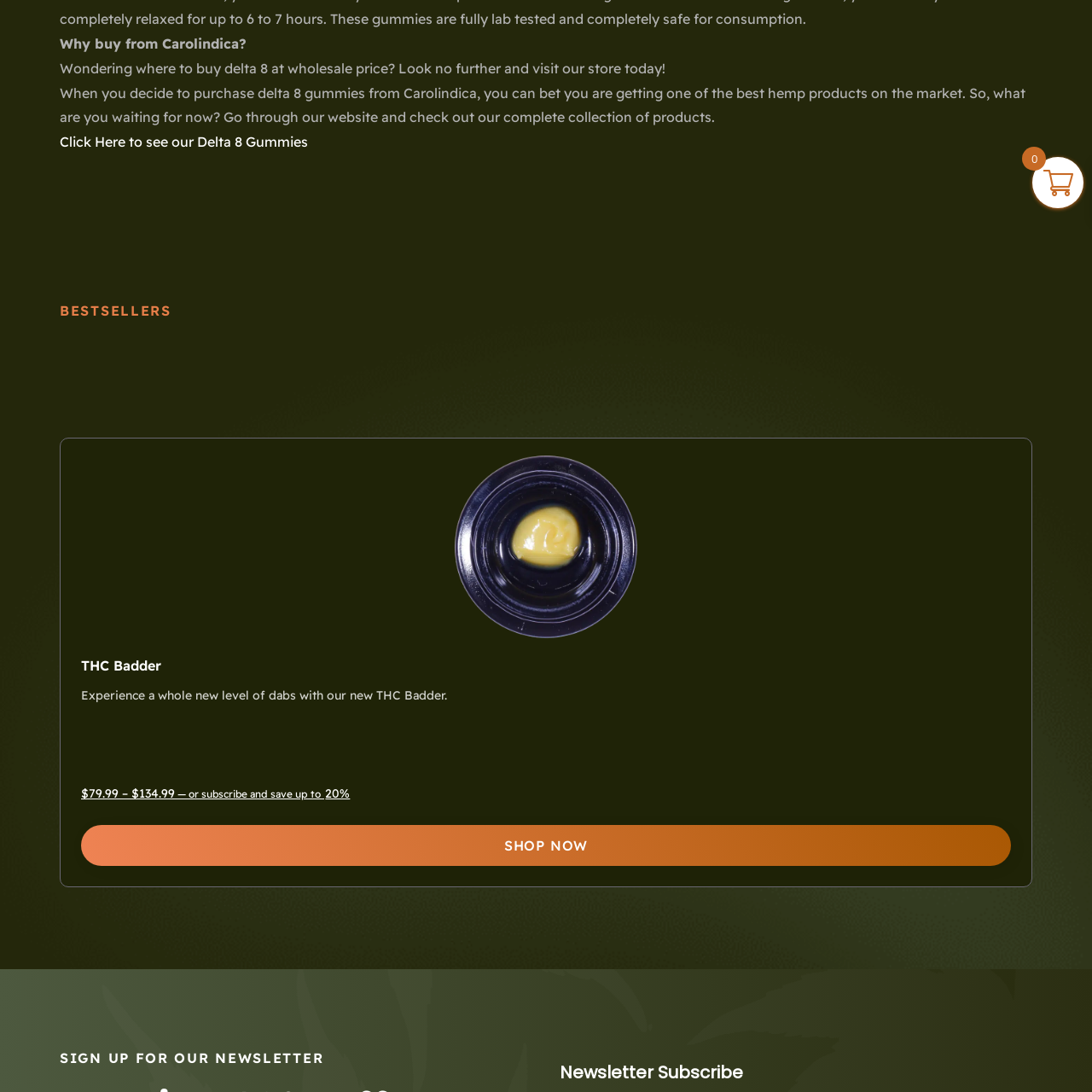Generate a detailed caption for the content inside the red bounding box.

The image features a stylish logo or graphic representation associated with the brand Carolindica, which focuses on selling delta 8 products. Positioned prominently on the webpage, it likely serves as a visual anchor that aligns with the brand's identity and messaging. The surrounding content emphasizes the high quality of hemp products available for purchase, inviting customers to explore their offerings, such as THC Badder and other delta 8 gummies. The overall aesthetic conveys a sense of modernity and approachability, catering to potential customers seeking premium hemp products and the opportunity for savings through subscription options.